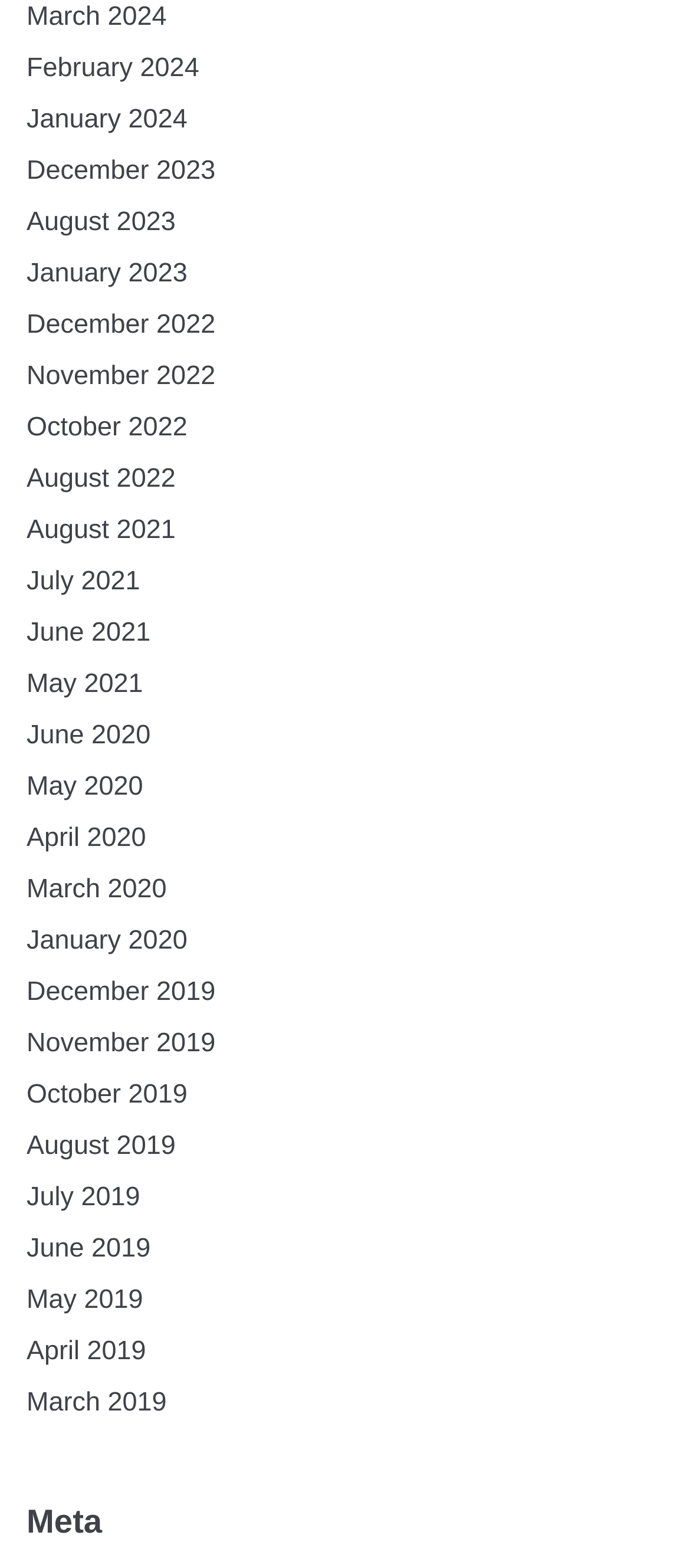Please reply to the following question using a single word or phrase: 
How many months are listed in 2023?

2